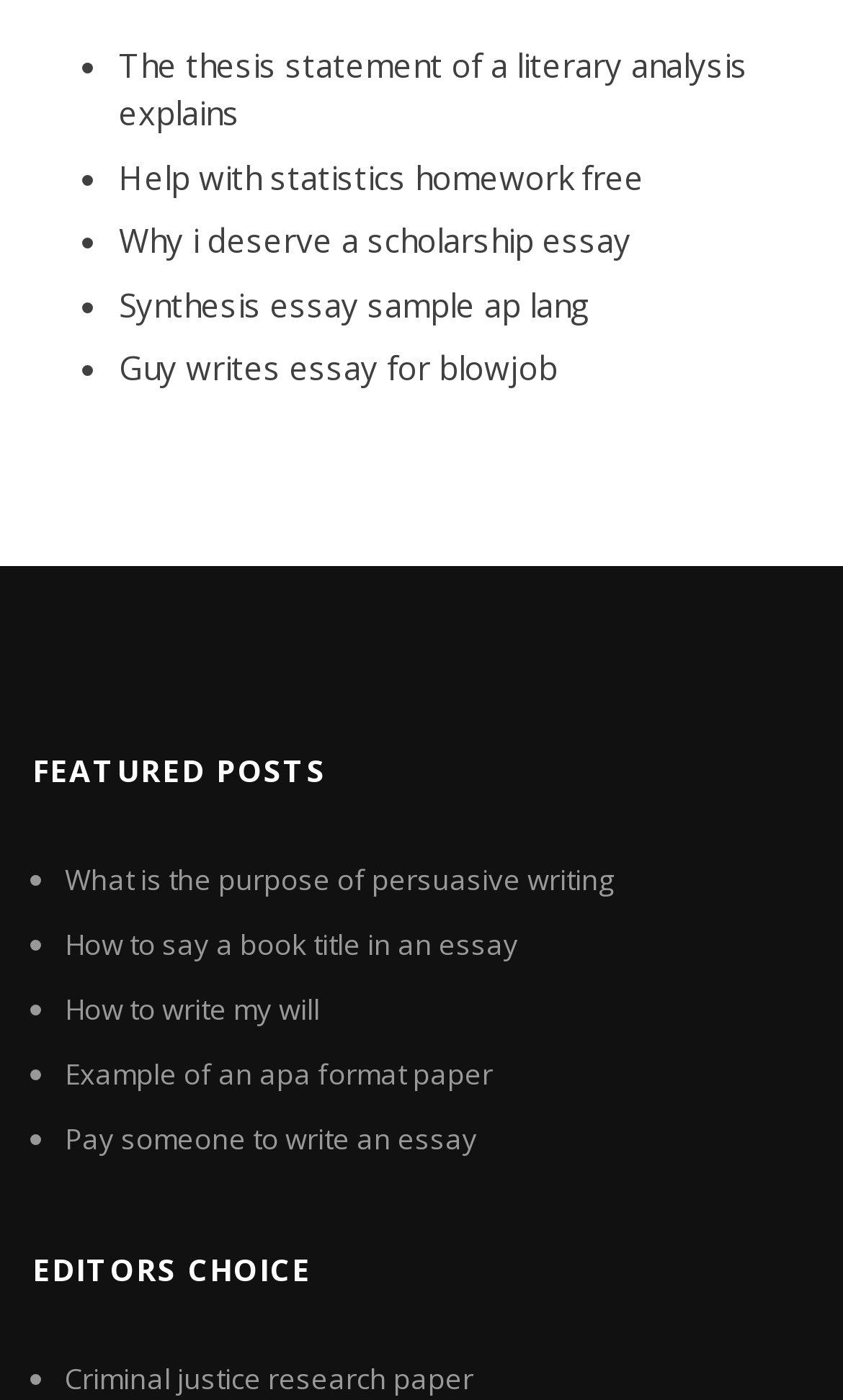Please determine the bounding box coordinates of the section I need to click to accomplish this instruction: "Get help with statistics homework for free".

[0.141, 0.11, 0.764, 0.141]